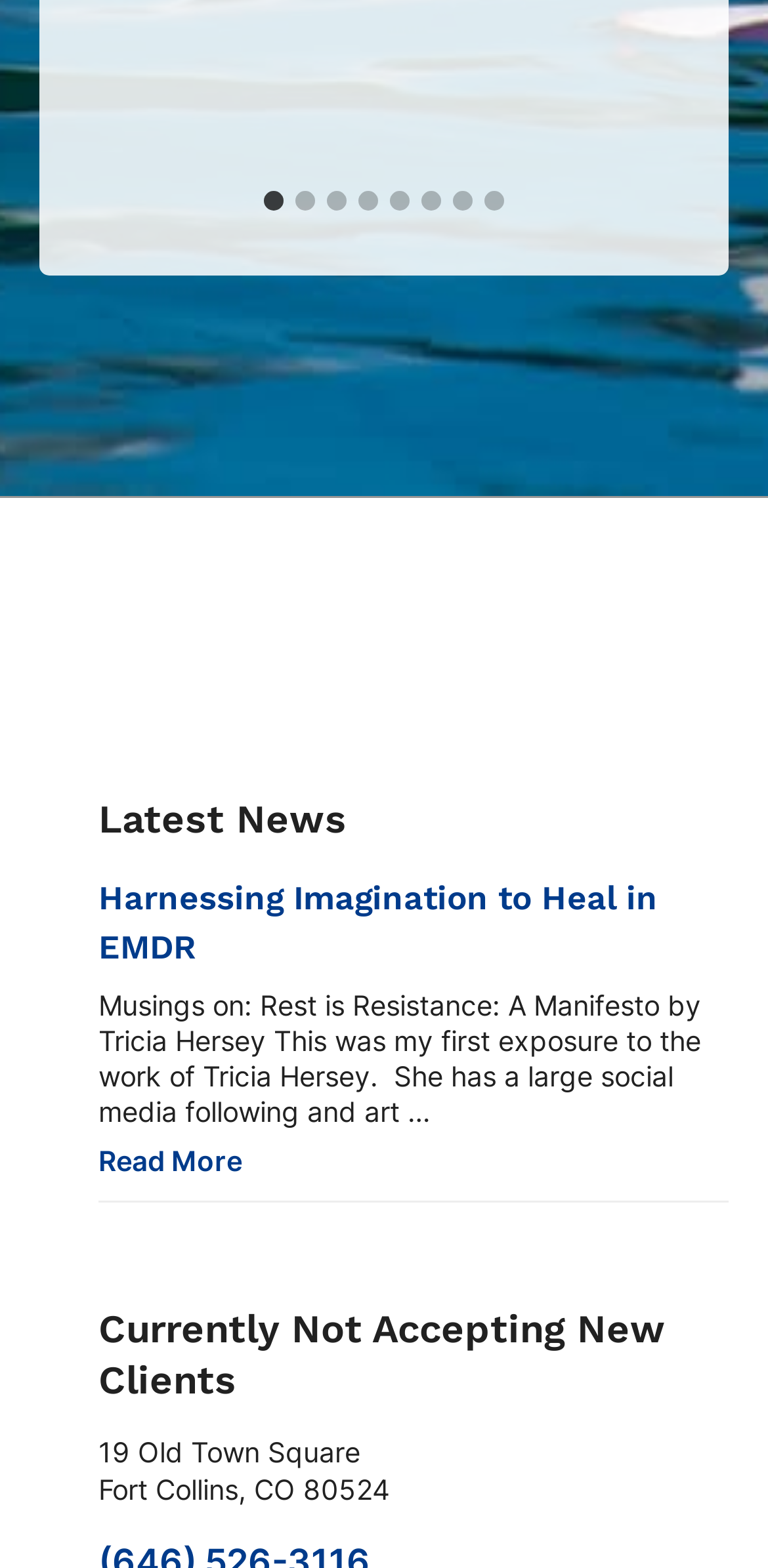What is the verification status of the webpage?
Please provide a comprehensive answer based on the visual information in the image.

The link and image elements at the top of the webpage display the text 'Verified by Psychology Today', indicating that the webpage has been verified or approved by Psychology Today, a reputable organization in the field of psychology.